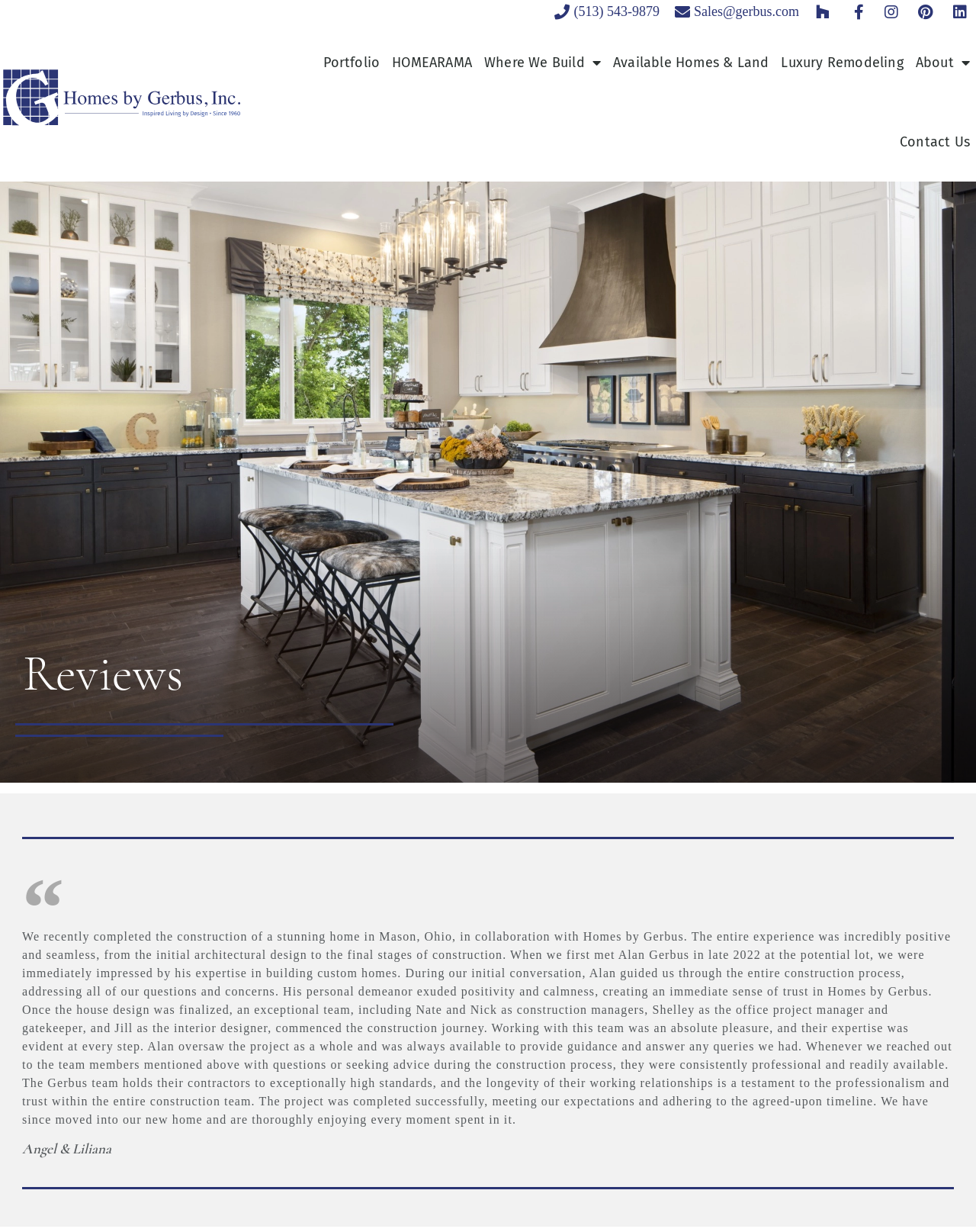Provide a one-word or one-phrase answer to the question:
What is the name of the interior designer mentioned in the review?

Jill